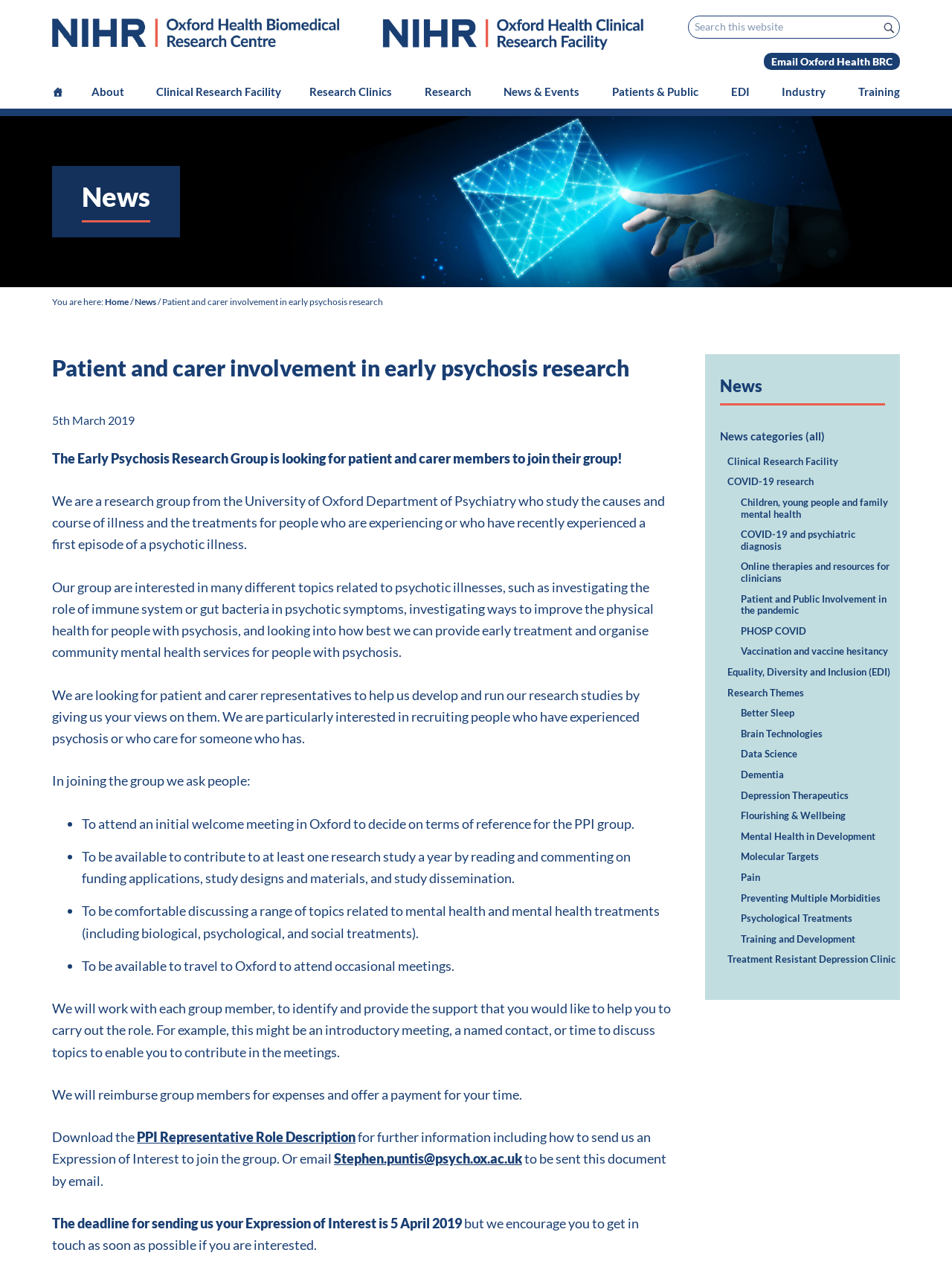What is the purpose of the PPI group?
Could you give a comprehensive explanation in response to this question?

I found the answer by analyzing the text content of the webpage, specifically the paragraph that explains the role of patient and carer representatives in the research group.